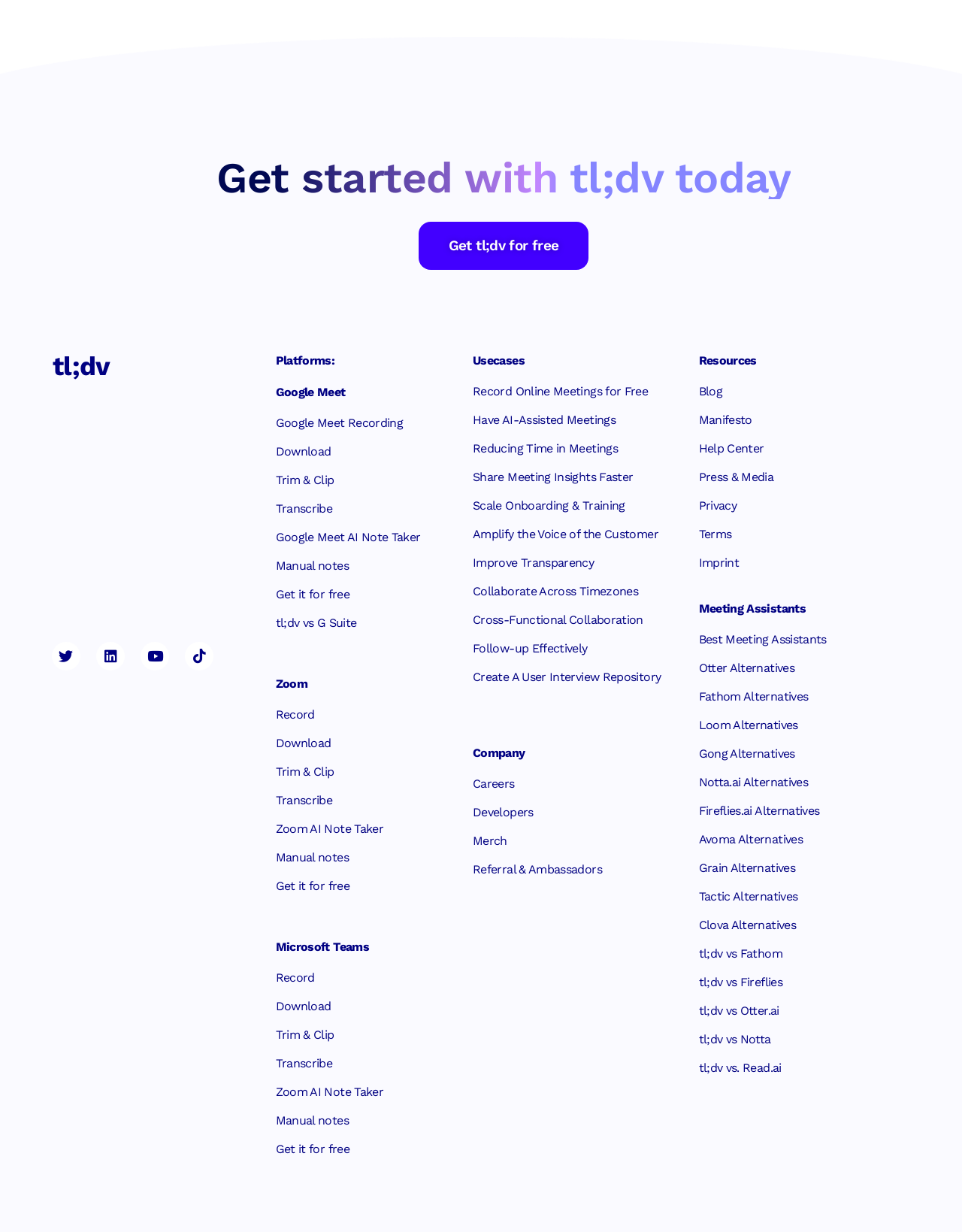What is the purpose of the 'Usecases' section?
Please provide a single word or phrase in response based on the screenshot.

Showcasing various use cases